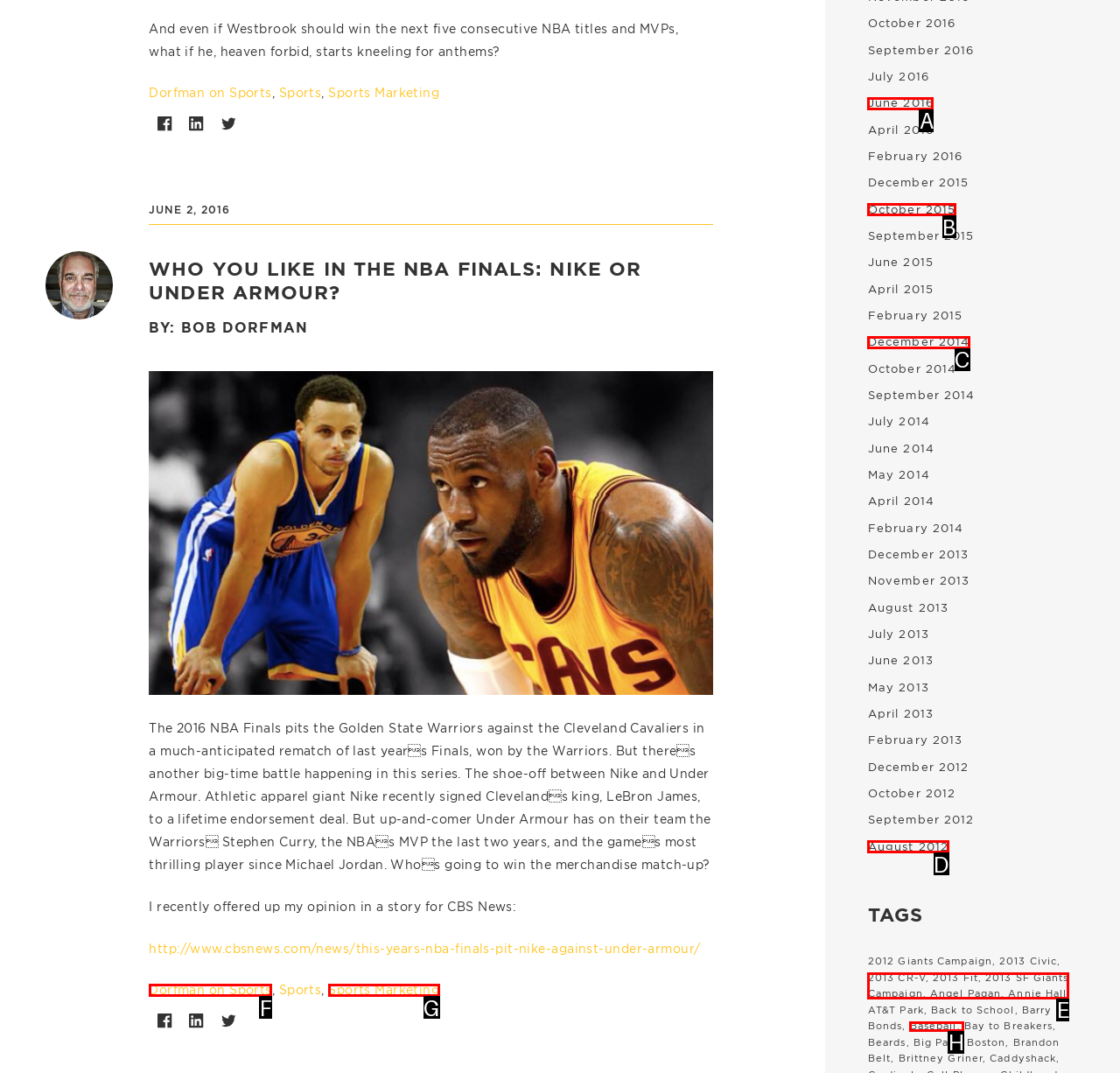Given the element description: 2013 SF Giants Campaign, choose the HTML element that aligns with it. Indicate your choice with the corresponding letter.

E